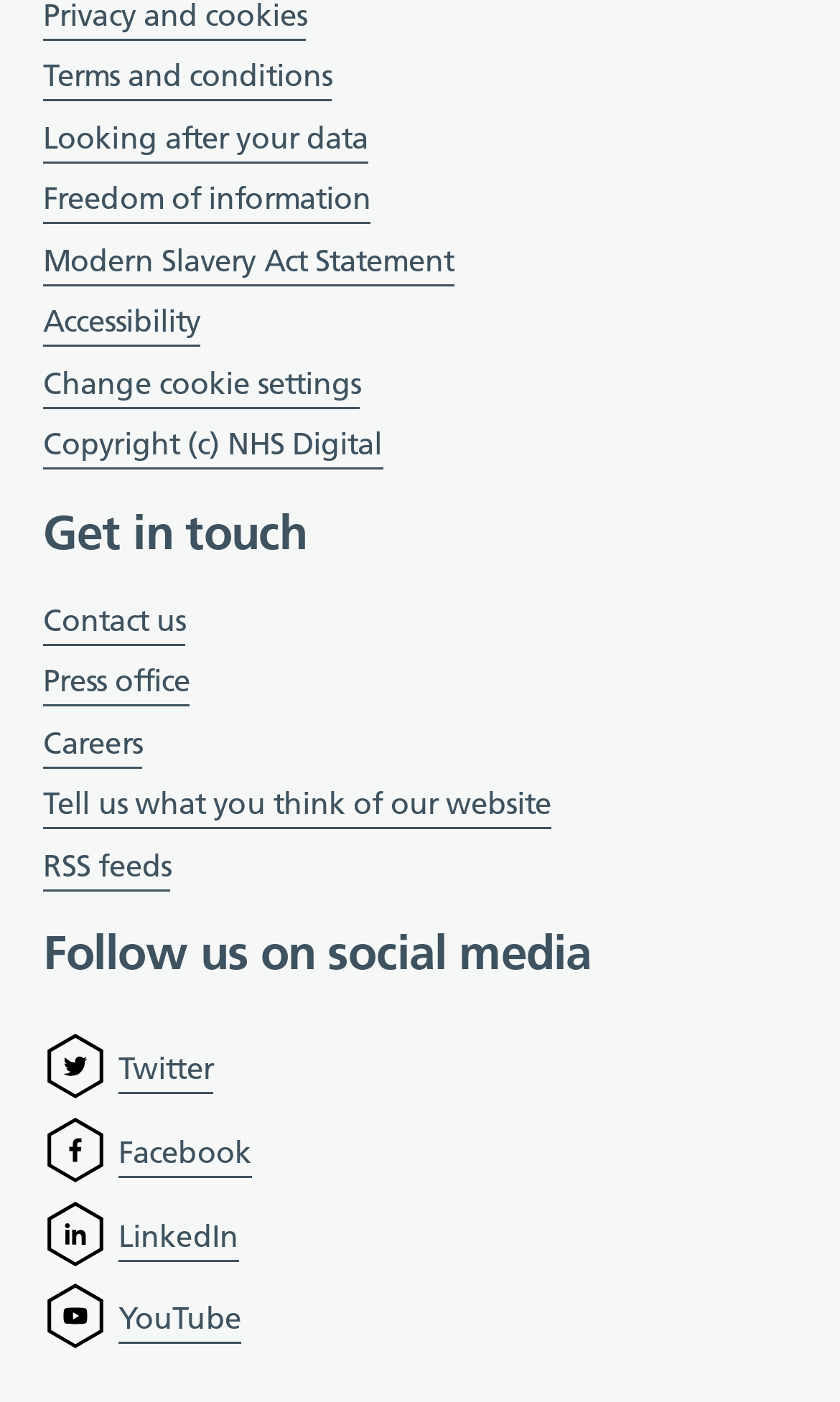What is the first link in the navigation section?
Answer the question with a single word or phrase by looking at the picture.

Get in touch